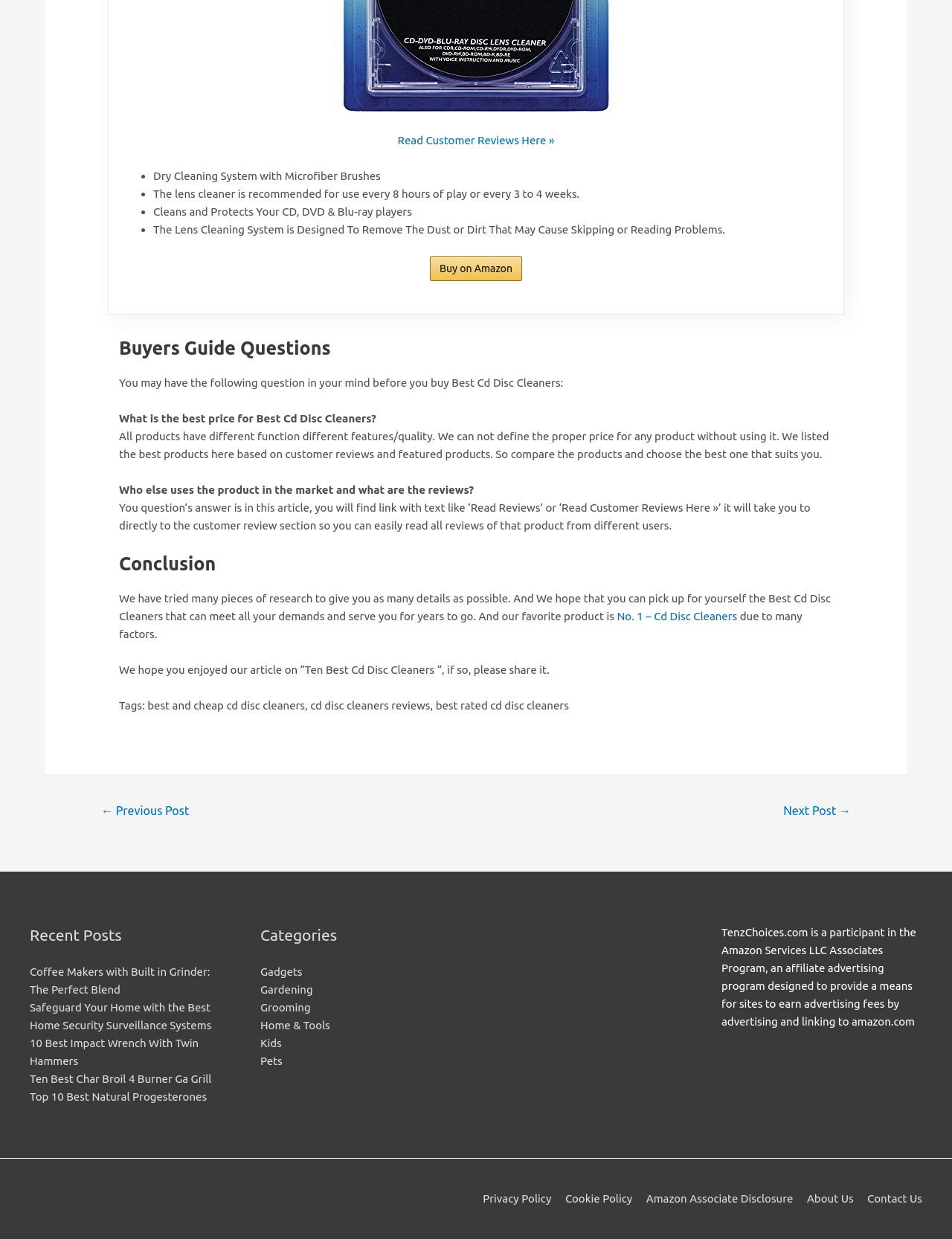Find the bounding box coordinates of the clickable region needed to perform the following instruction: "Go to previous post". The coordinates should be provided as four float numbers between 0 and 1, i.e., [left, top, right, bottom].

[0.087, 0.644, 0.217, 0.666]